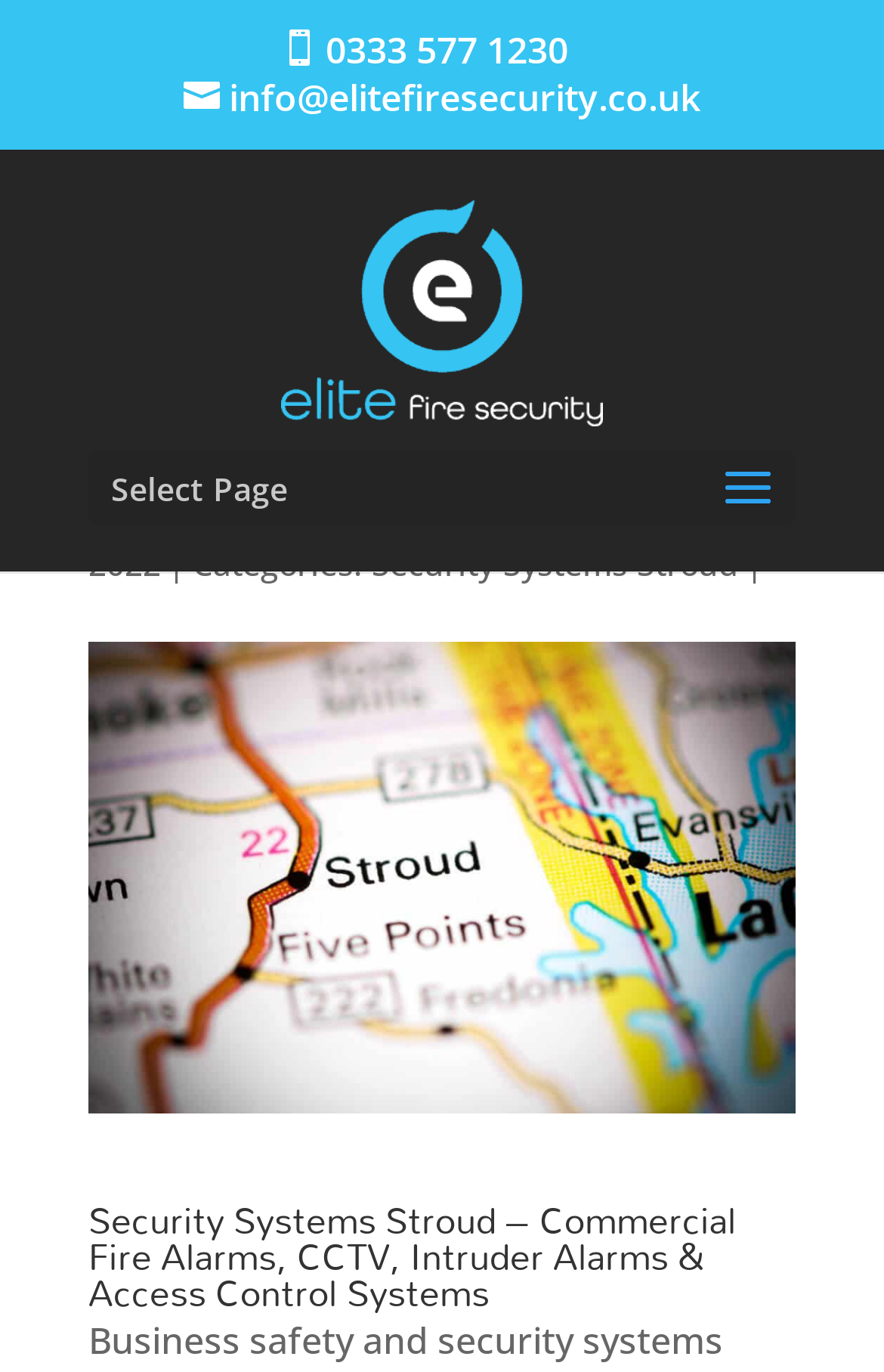Determine the main heading of the webpage and generate its text.

Security Systems Stroud